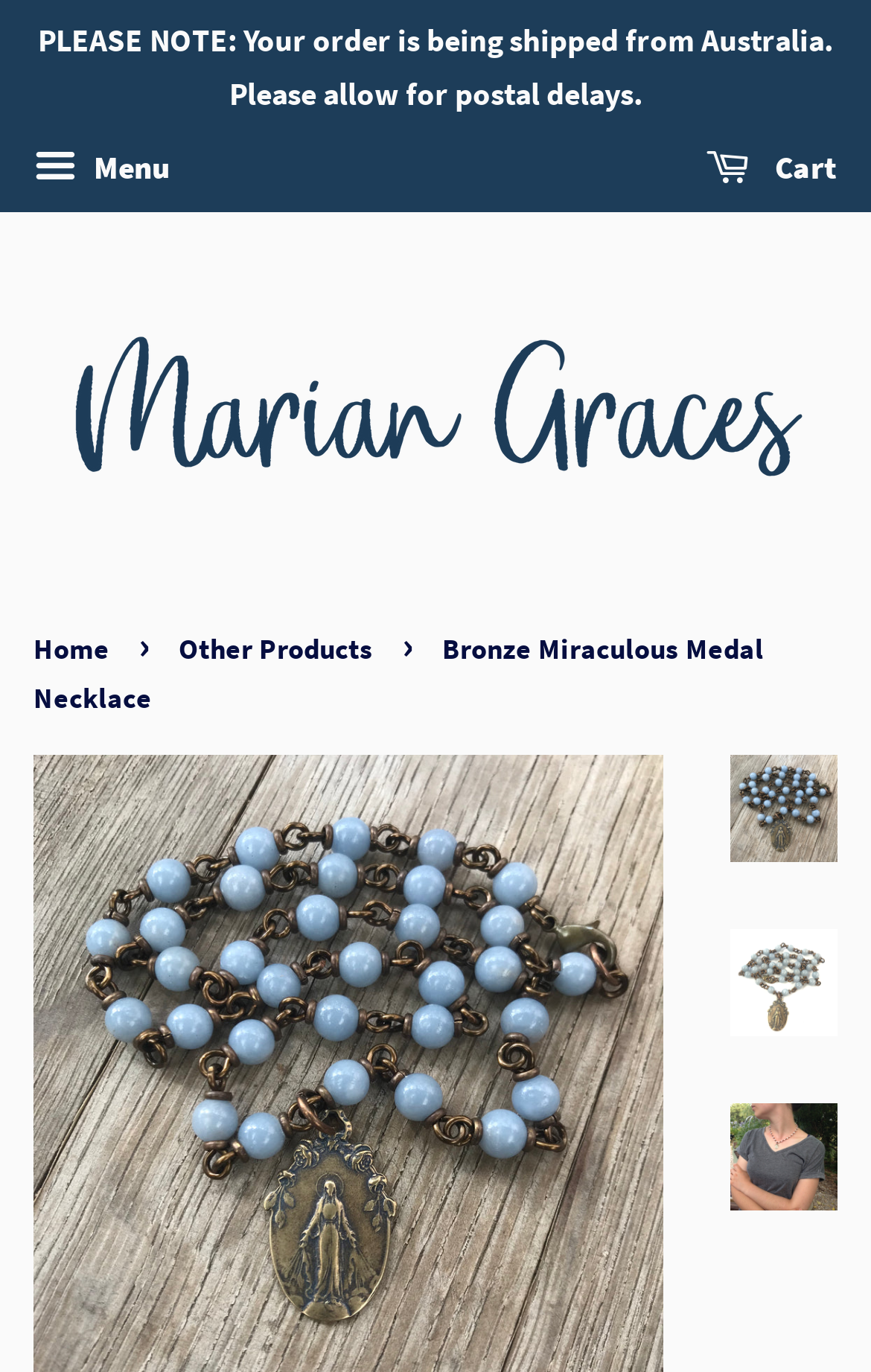Answer the following in one word or a short phrase: 
What is the name of the company?

Marian Graces